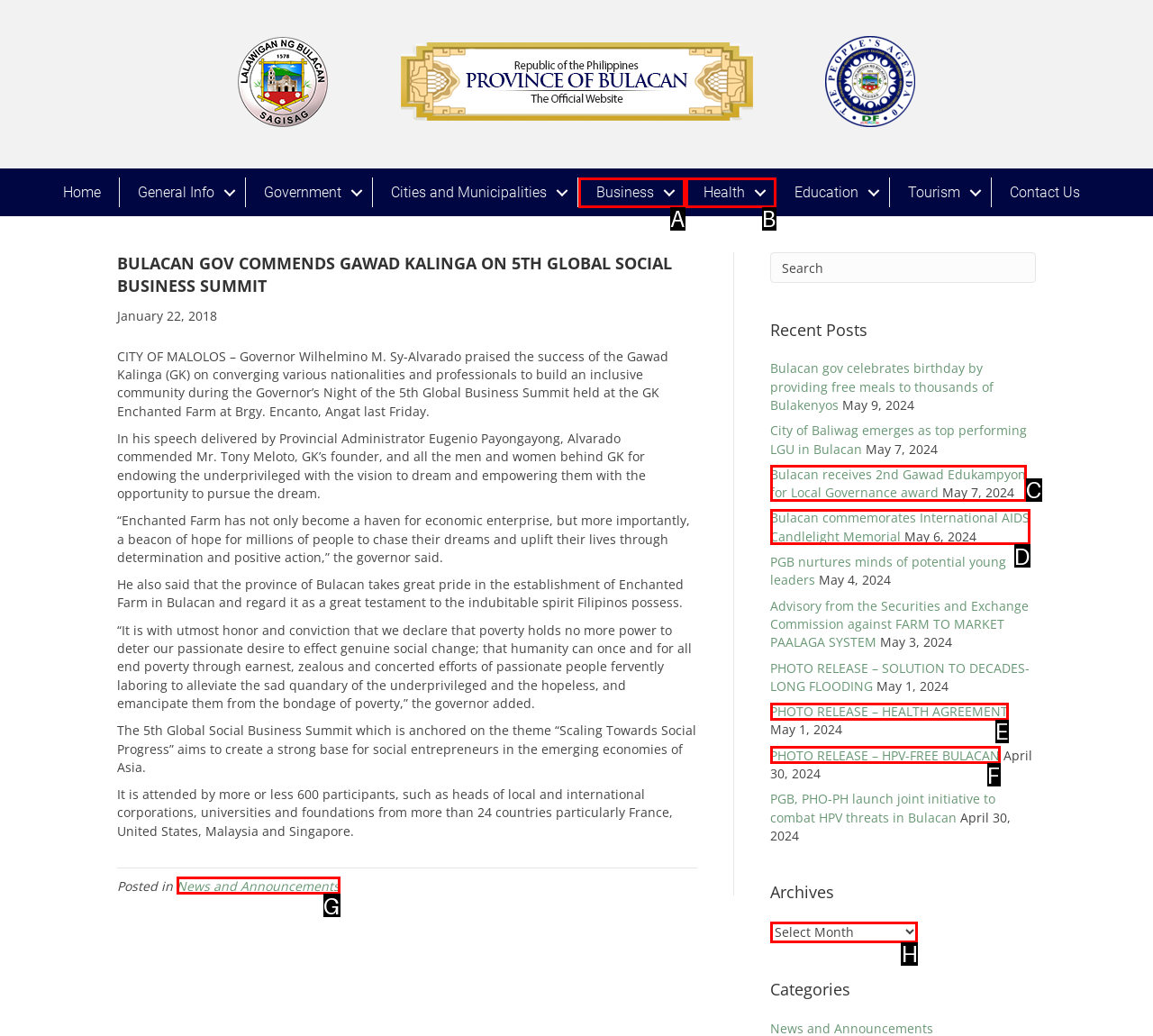Please indicate which option's letter corresponds to the task: Select an archive by examining the highlighted elements in the screenshot.

H